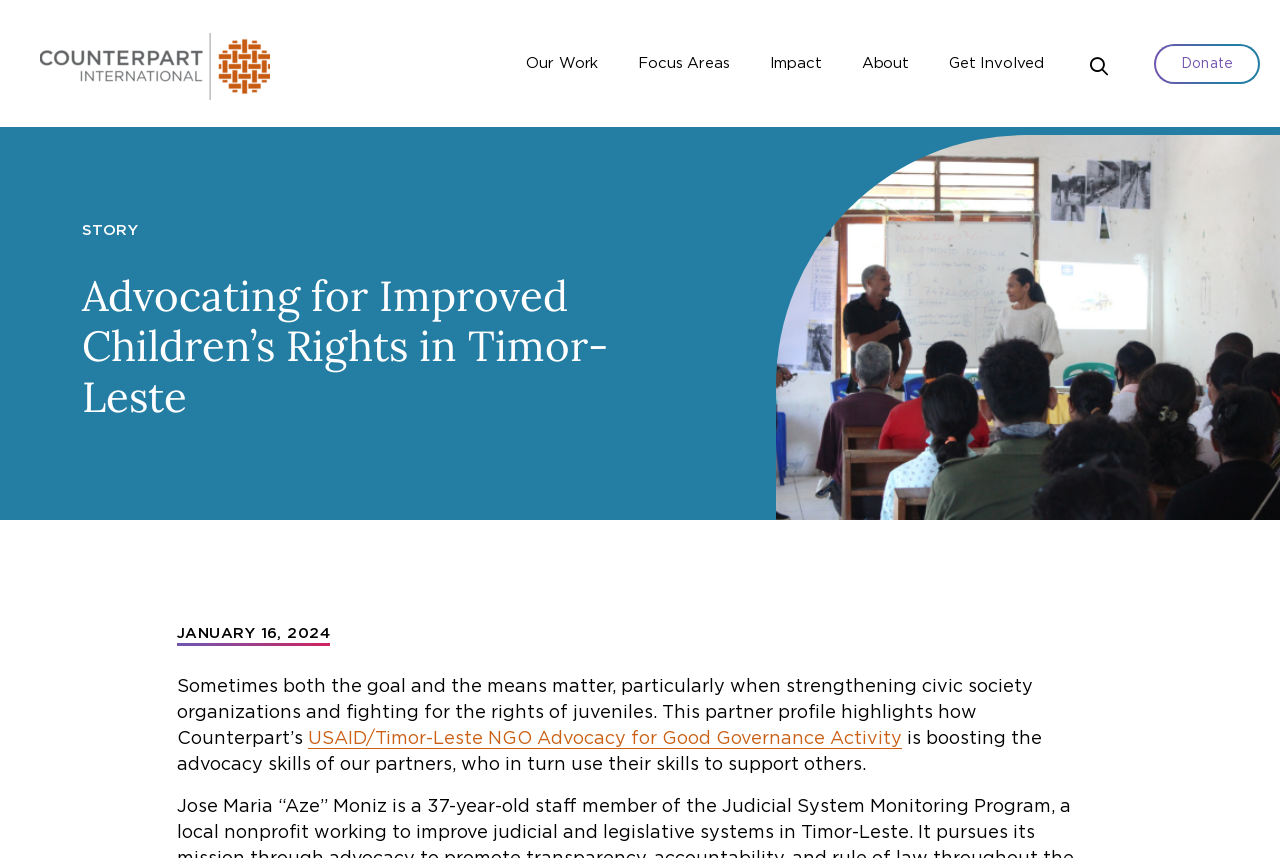What is the date mentioned on the webpage?
Based on the image, please offer an in-depth response to the question.

I found the date by looking at the StaticText element with the text 'JANUARY 16, 2024'.